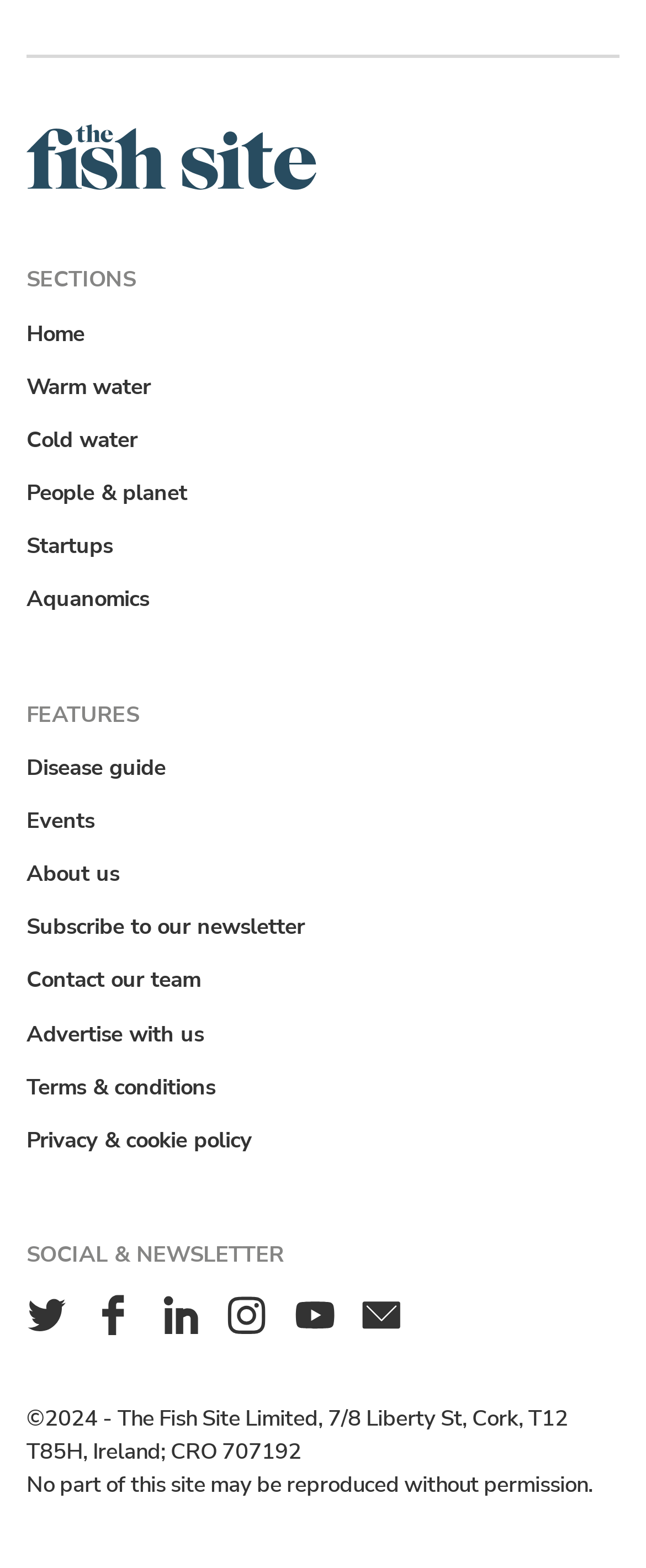Determine the bounding box coordinates of the target area to click to execute the following instruction: "Follow The Fish Site on Twitter."

[0.031, 0.824, 0.114, 0.854]